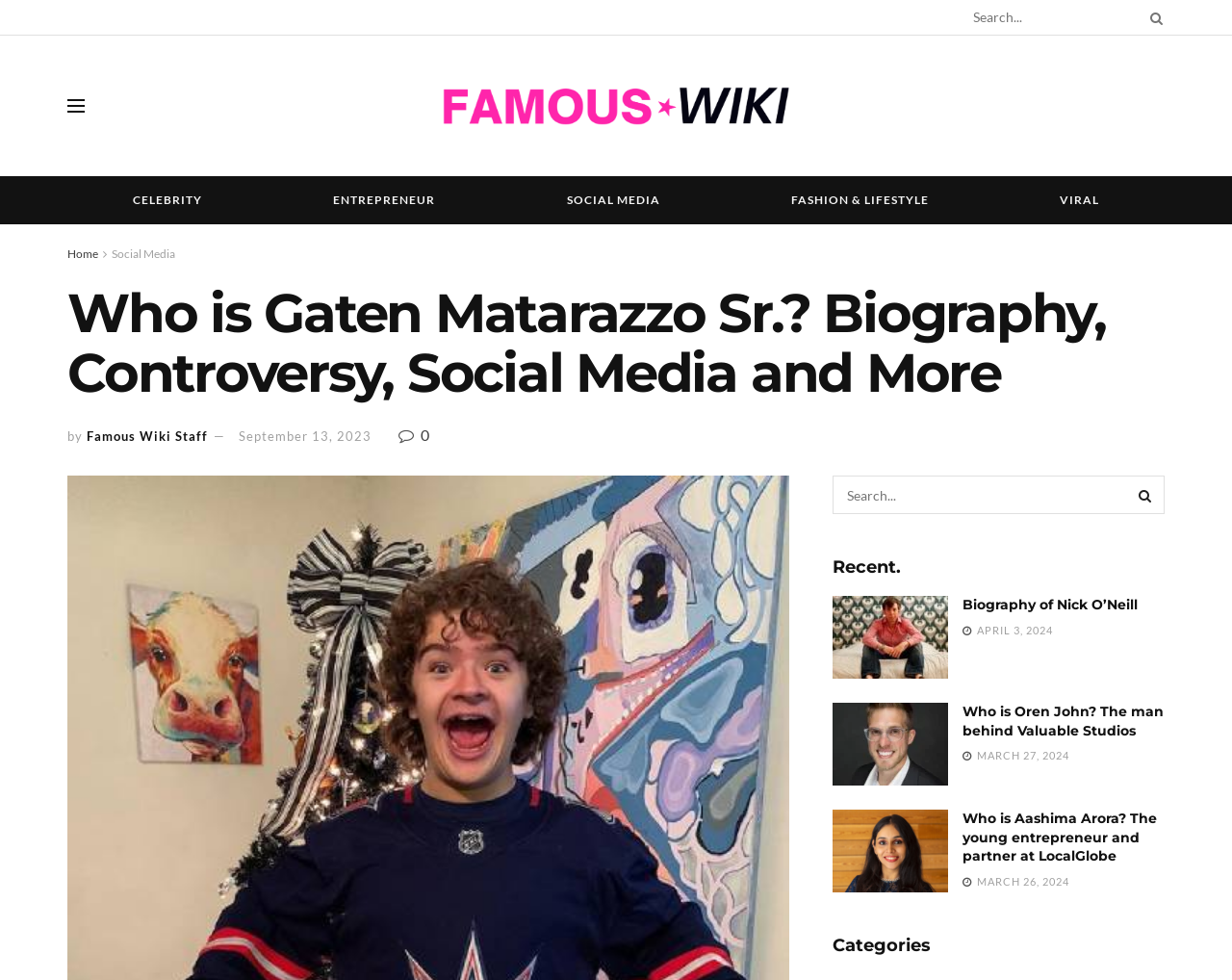Determine the bounding box coordinates for the area that should be clicked to carry out the following instruction: "Search for a celebrity".

[0.789, 0.0, 0.945, 0.035]